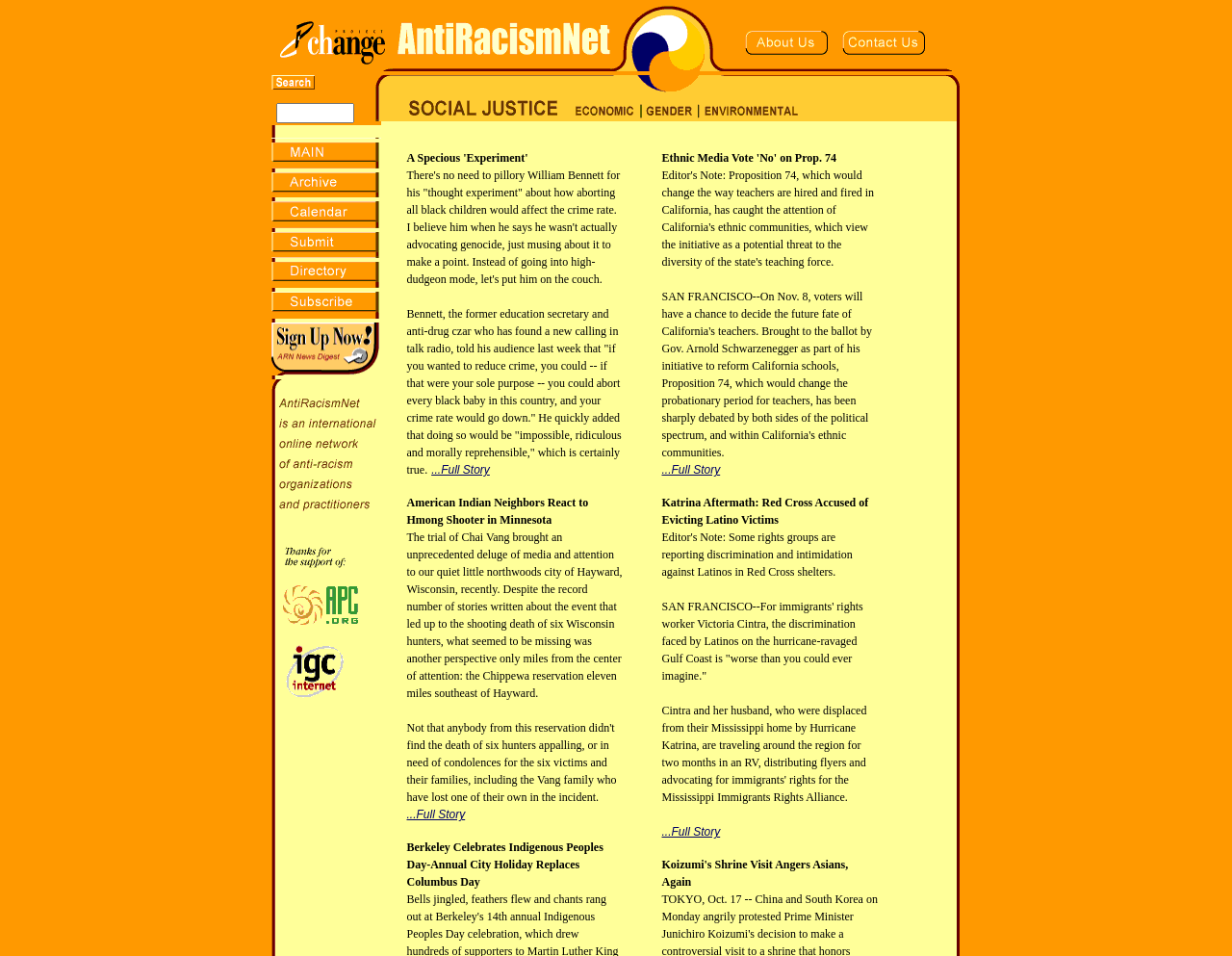Please provide the bounding box coordinates for the element that needs to be clicked to perform the instruction: "View current edition". The coordinates must consist of four float numbers between 0 and 1, formatted as [left, top, right, bottom].

None